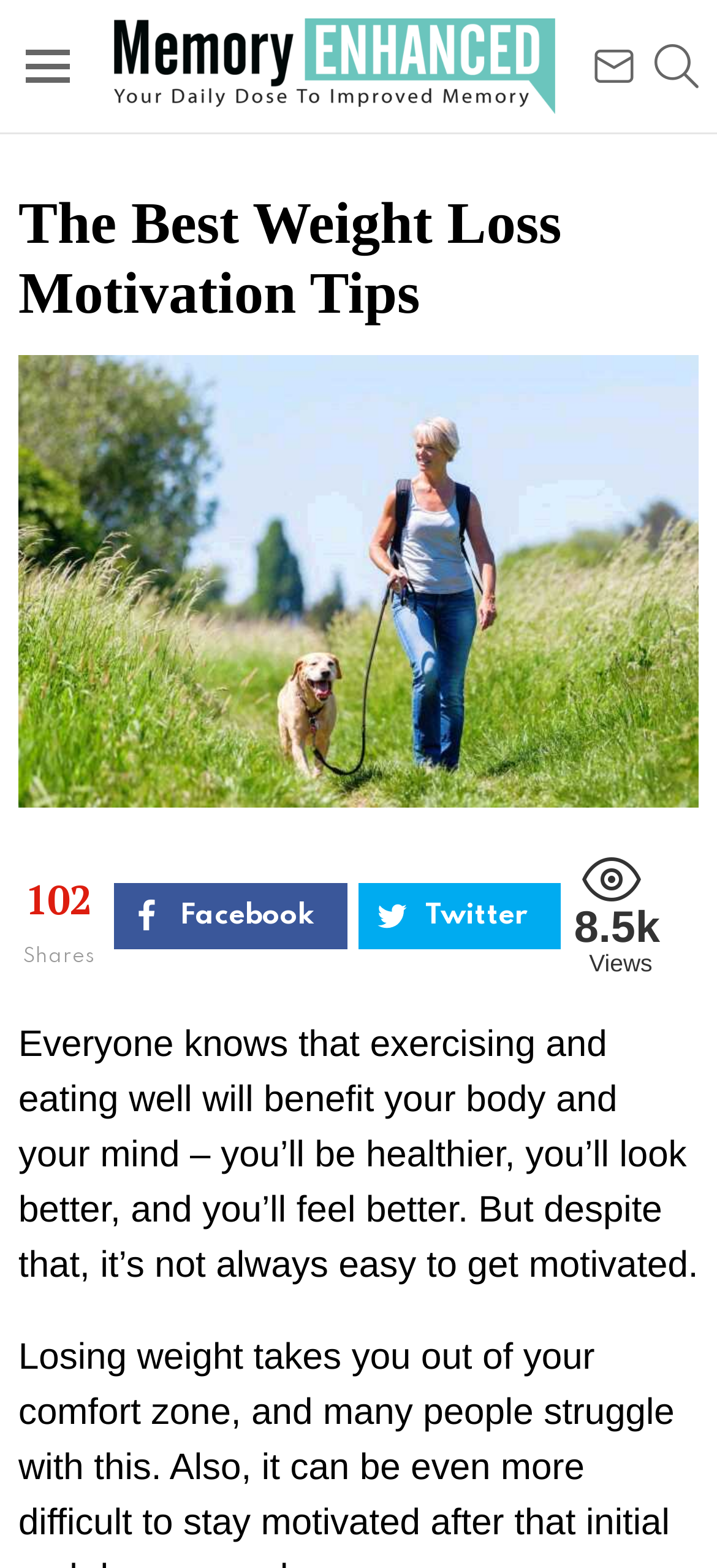How many shares does the article have?
Based on the image, answer the question with as much detail as possible.

The number of shares can be found in the StaticText element with the text '102' and the label 'Shares'.